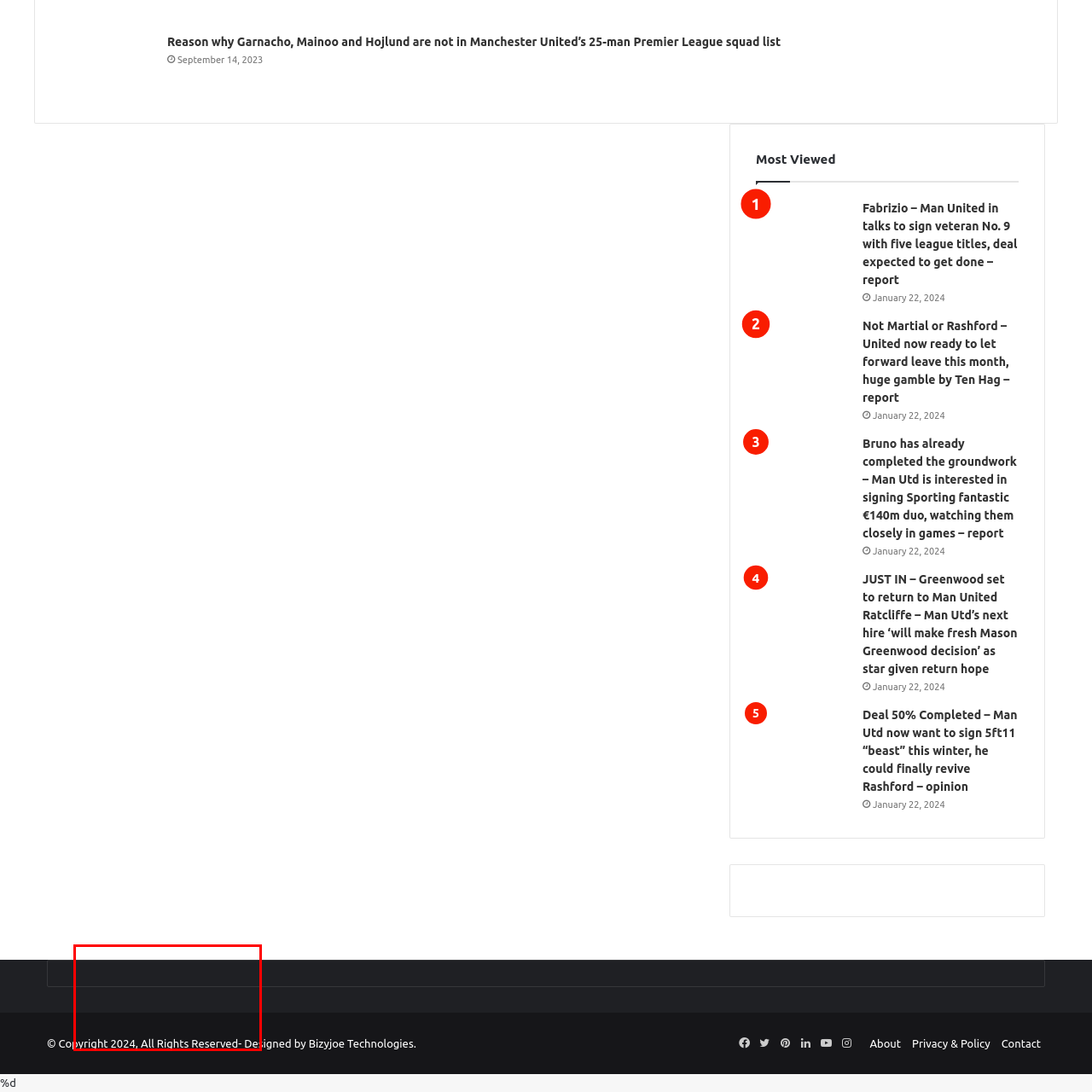Generate a comprehensive caption for the picture highlighted by the red outline.

The image features a link titled "Man Utd back in to sign €40m Serie A star, Ten Hag knows him ‘very well’ – report." This headline suggests a significant transfer rumor involving Manchester United, highlighting the club's potential interest in a Serie A player, which is pertinent for fans following football transfers. The context indicates Manchester United's active pursuit of new talent, managed by Erik ten Hag, who has prior knowledge of the player in question. This type of news is essential for supporters eager to keep up with club activities, particularly during transfer windows.